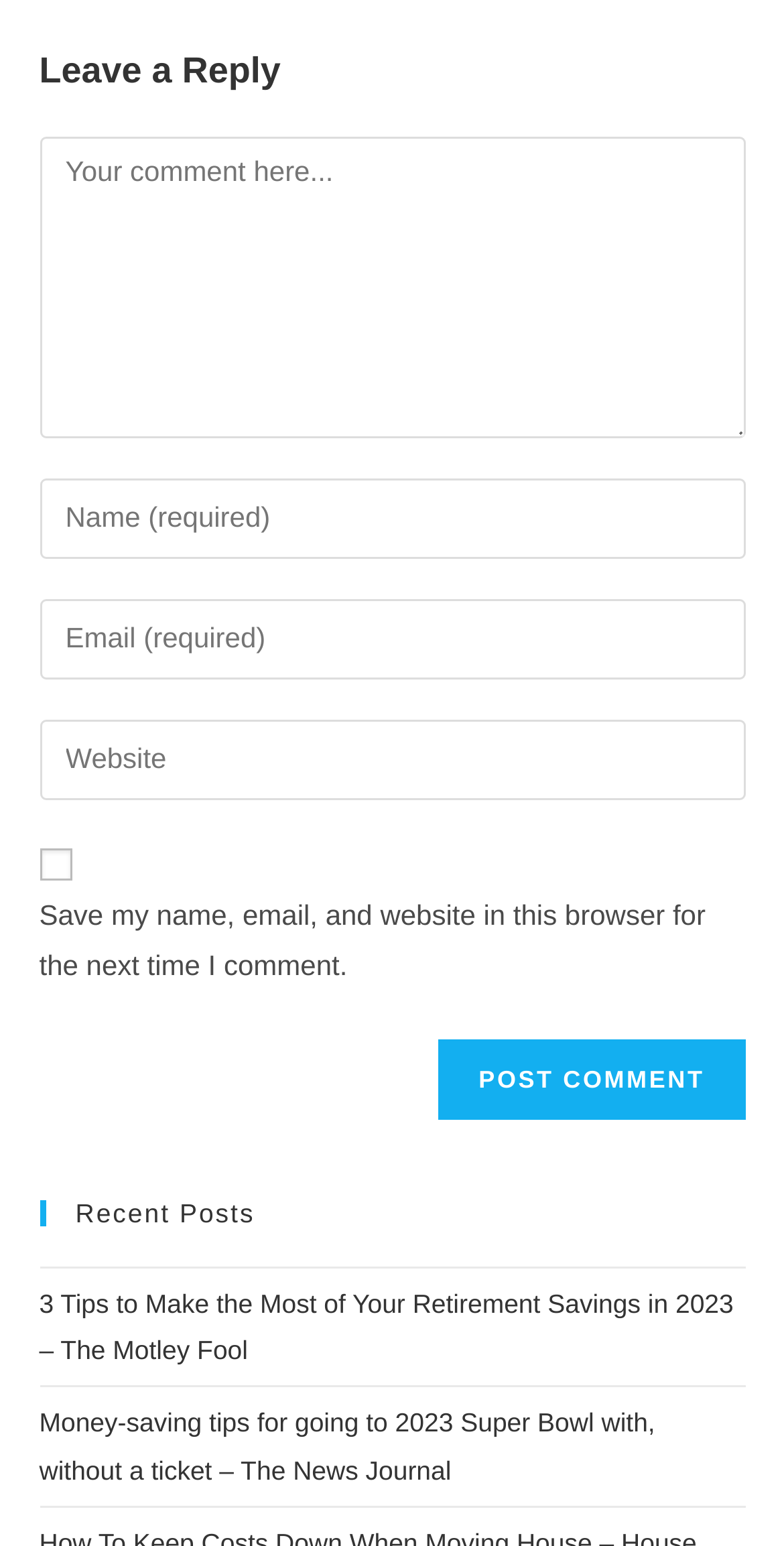Please pinpoint the bounding box coordinates for the region I should click to adhere to this instruction: "Read the recent post about retirement savings".

[0.05, 0.833, 0.936, 0.883]